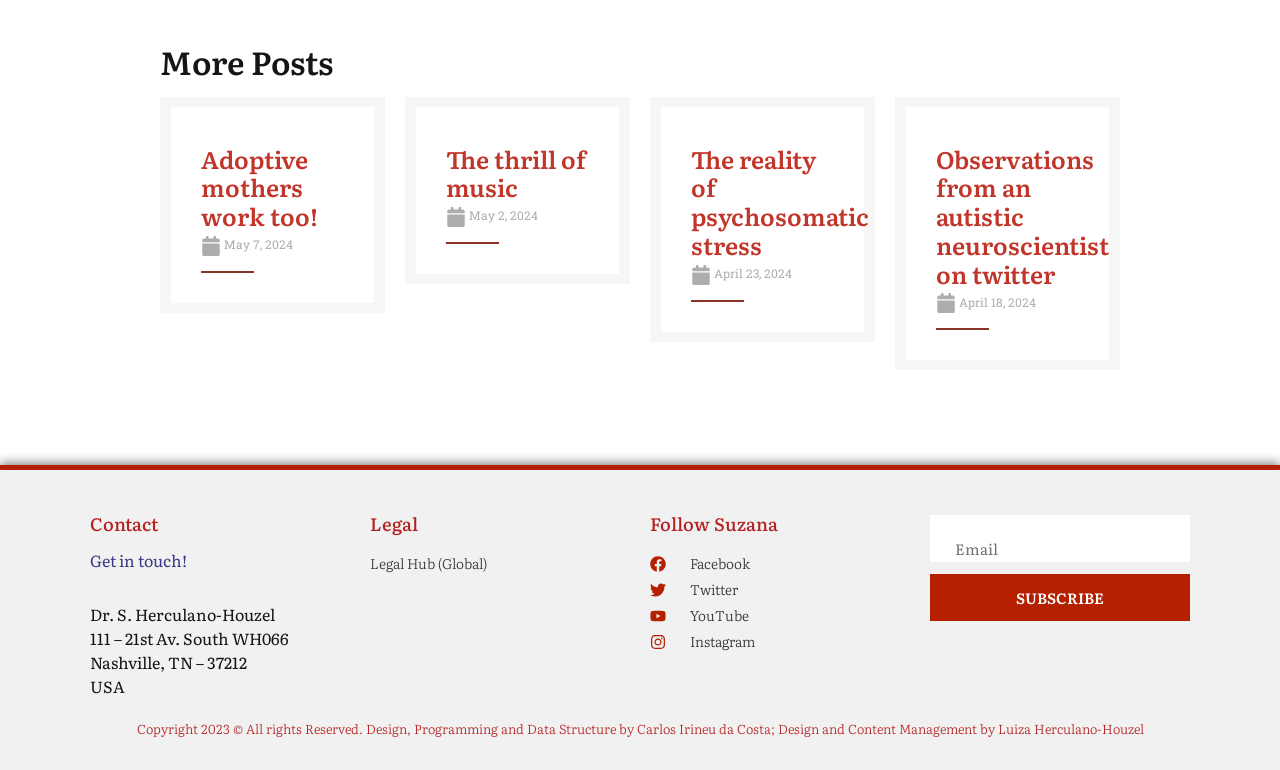Using the details from the image, please elaborate on the following question: What is the copyright year?

I found the copyright information at the bottom of the page, which states 'Copyright 2023 © All rights Reserved.', indicating that the copyright year is 2023.